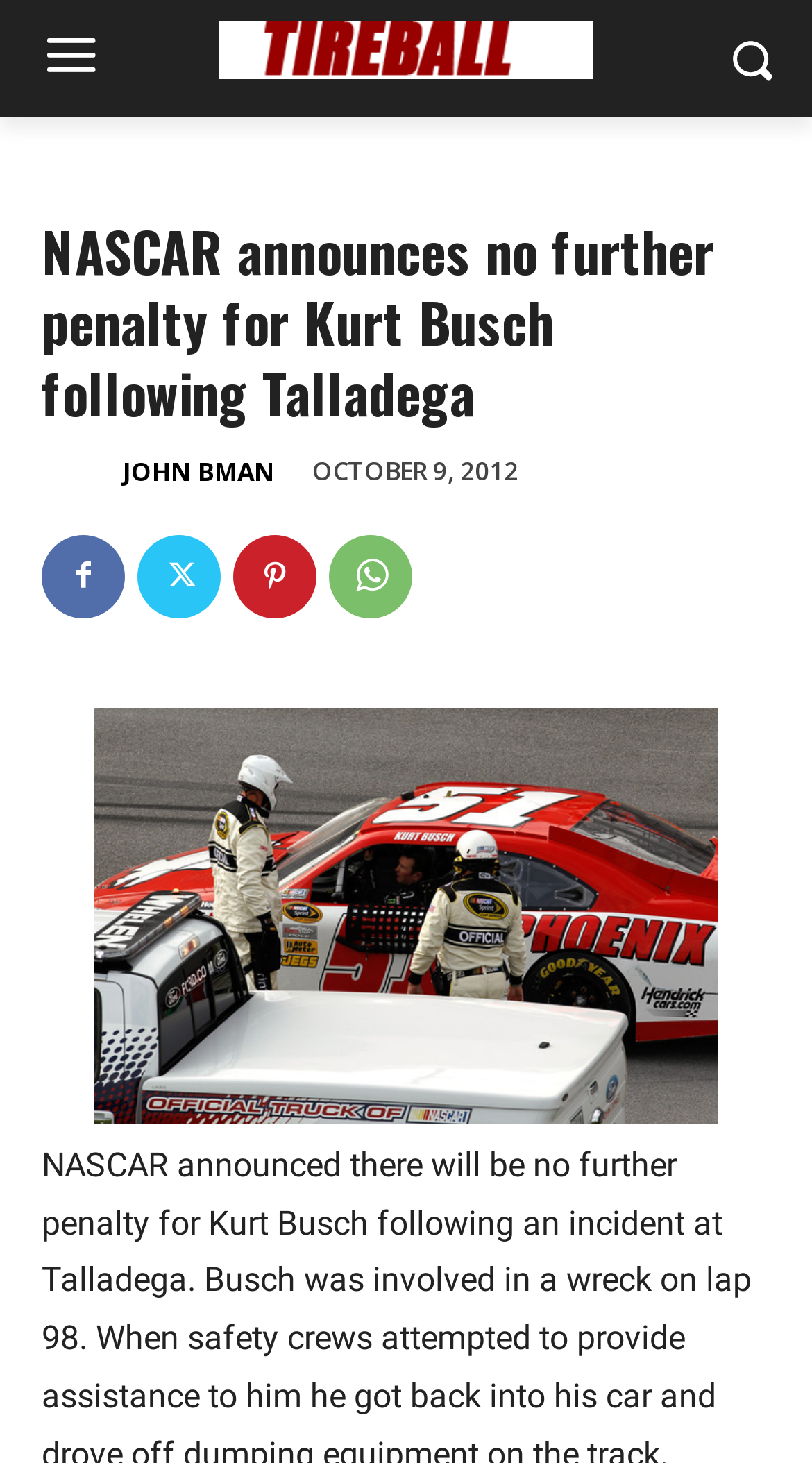Using the description "parent_node: JOHN BMAN title="John Bman"", predict the bounding box of the relevant HTML element.

[0.051, 0.302, 0.144, 0.345]